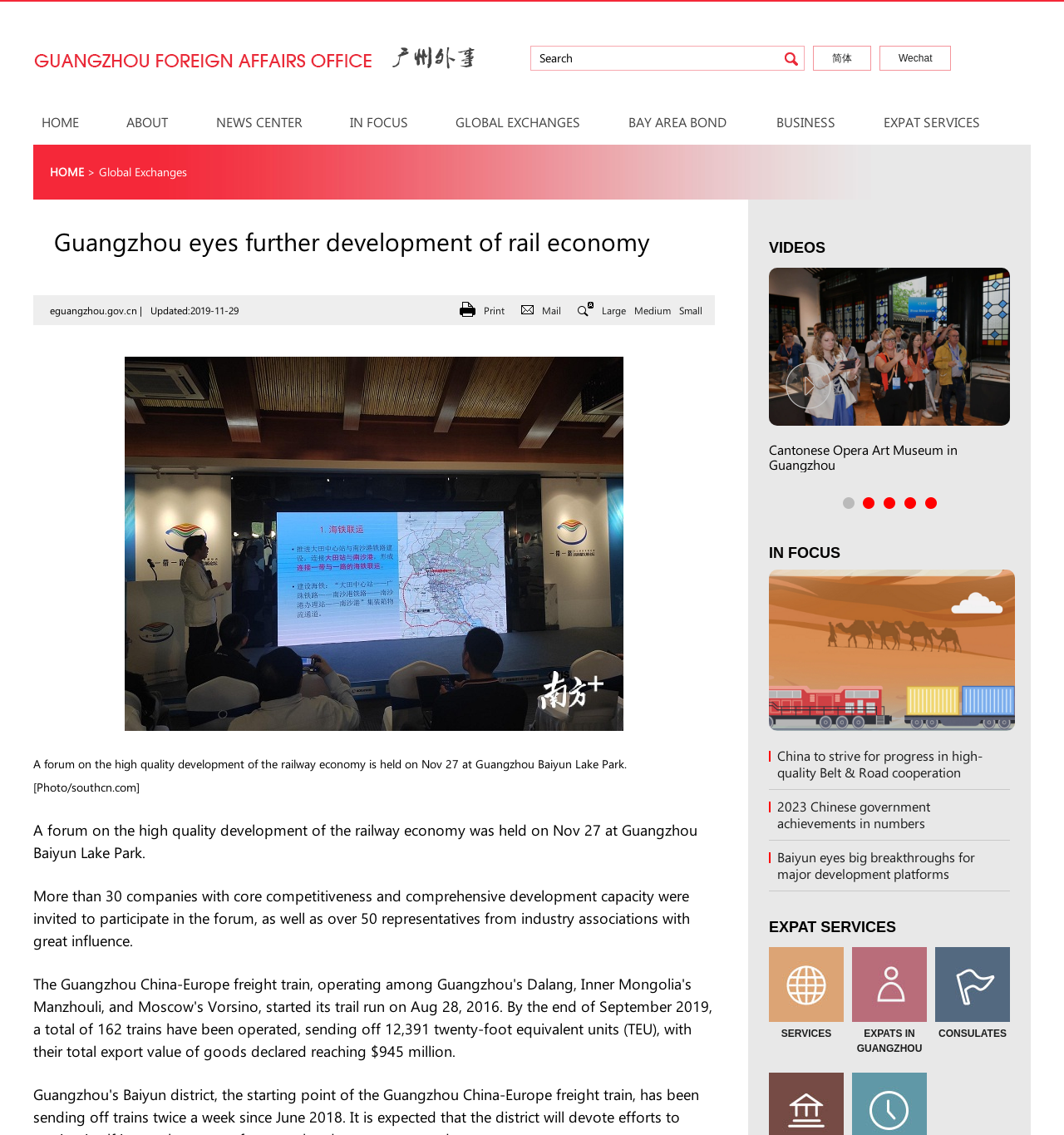Locate the bounding box coordinates of the item that should be clicked to fulfill the instruction: "Watch Cantonese Opera Art Museum video".

[0.723, 0.237, 0.949, 0.248]